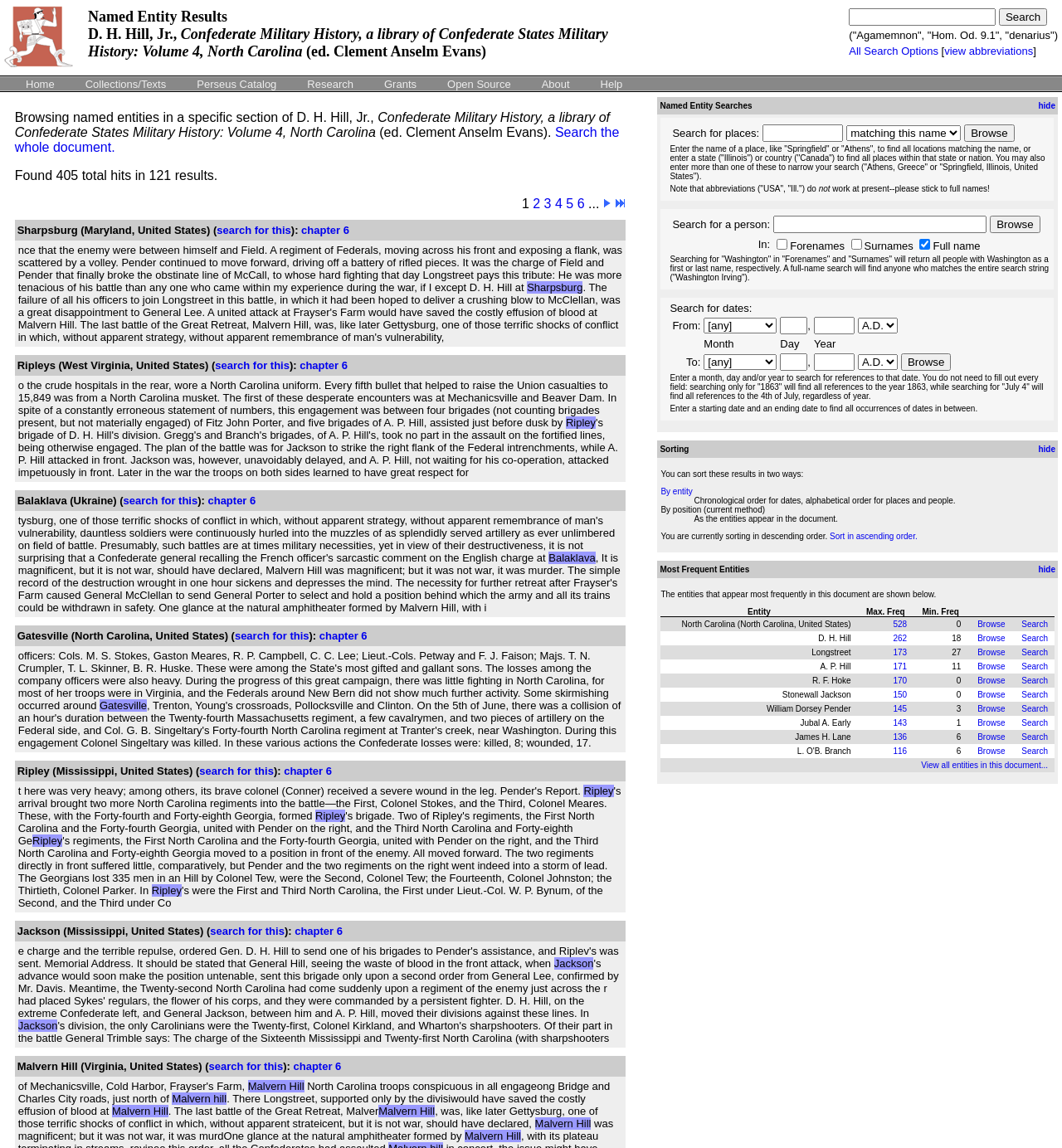Given the webpage screenshot, identify the bounding box of the UI element that matches this description: "Research".

[0.285, 0.067, 0.338, 0.079]